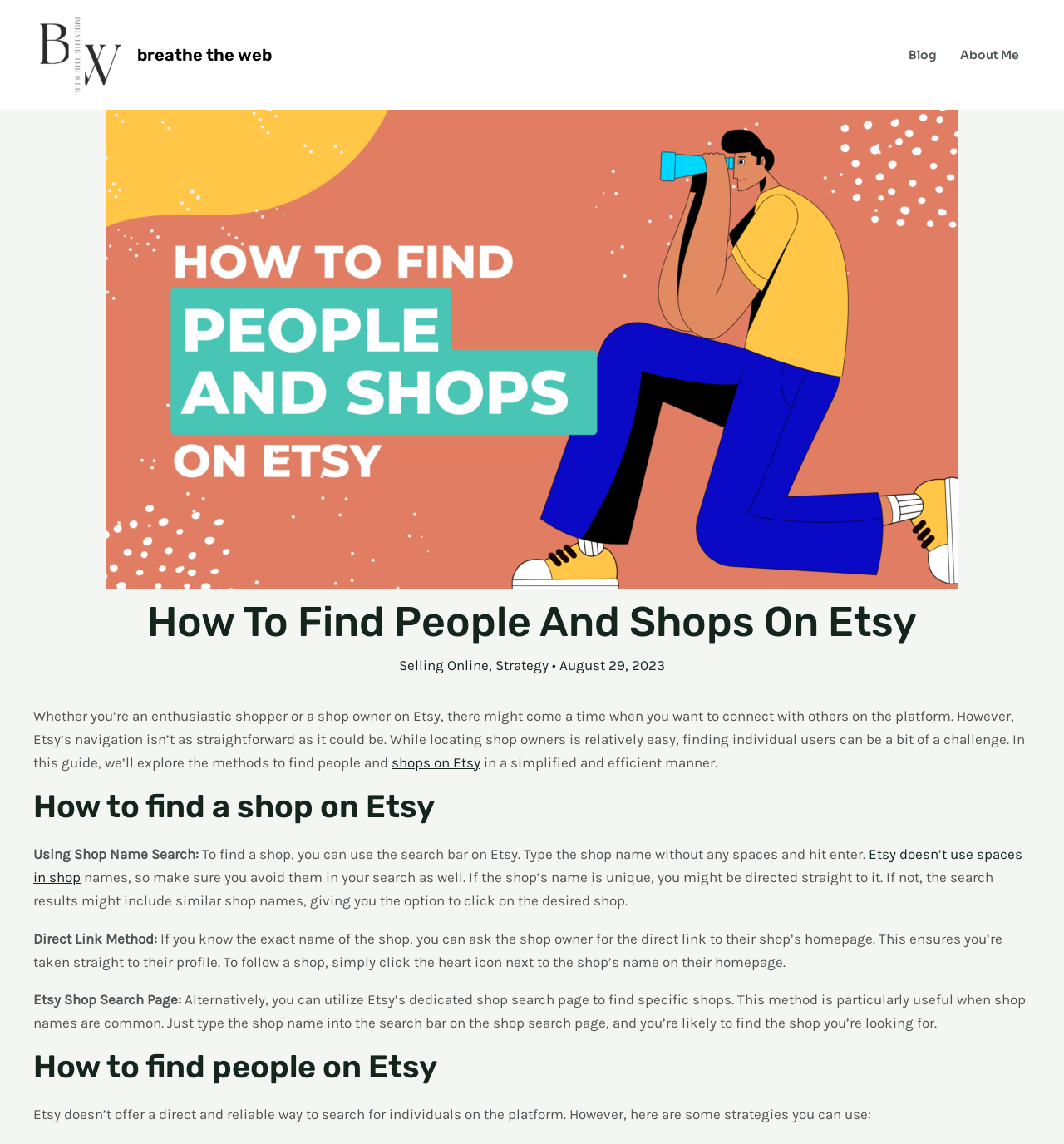Find the bounding box coordinates of the area that needs to be clicked in order to achieve the following instruction: "Go to the 'Blog' page". The coordinates should be specified as four float numbers between 0 and 1, i.e., [left, top, right, bottom].

[0.843, 0.001, 0.891, 0.095]